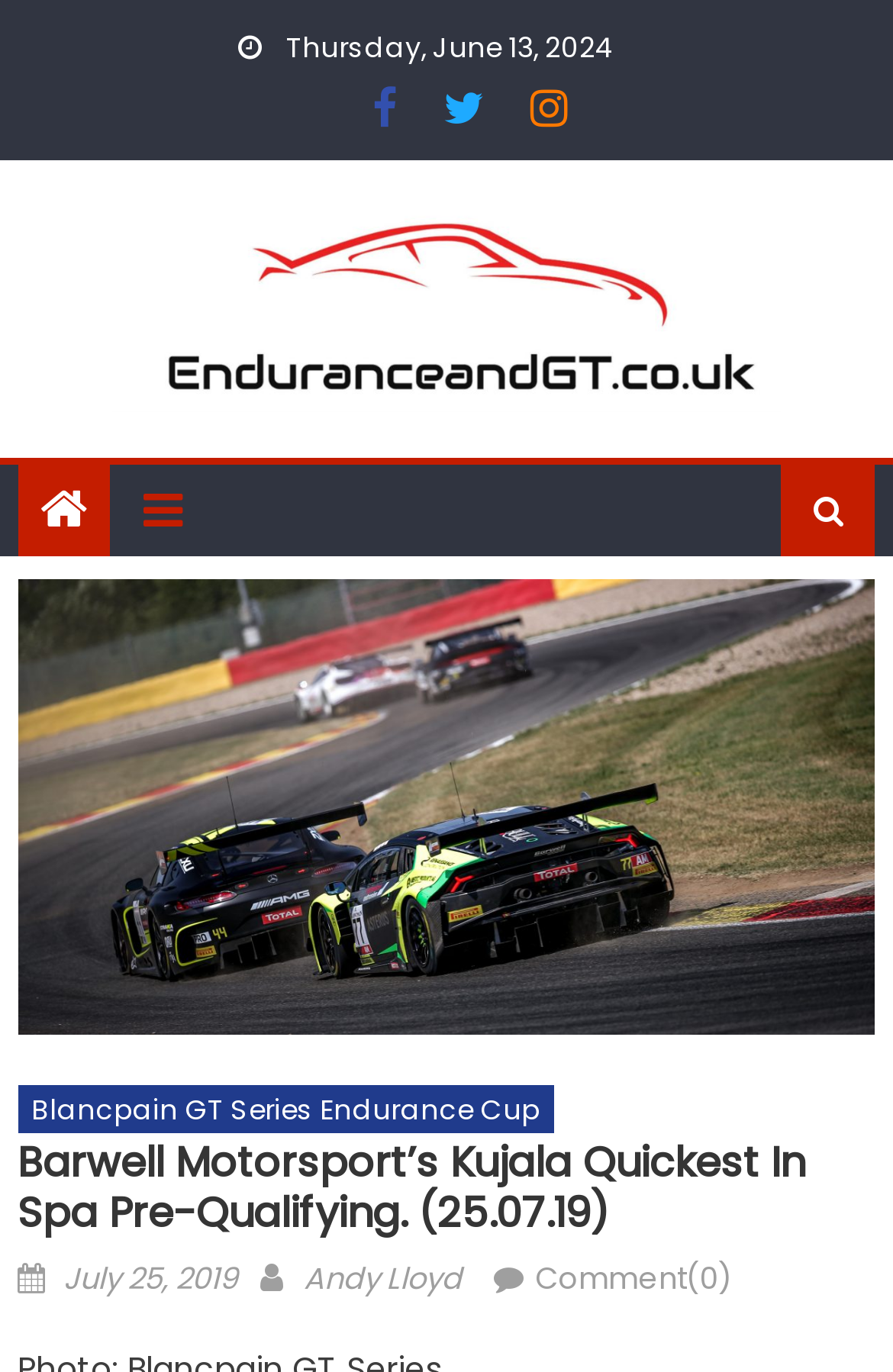What is the name of the motorsport team mentioned in the article? Based on the image, give a response in one word or a short phrase.

Barwell Motorsport